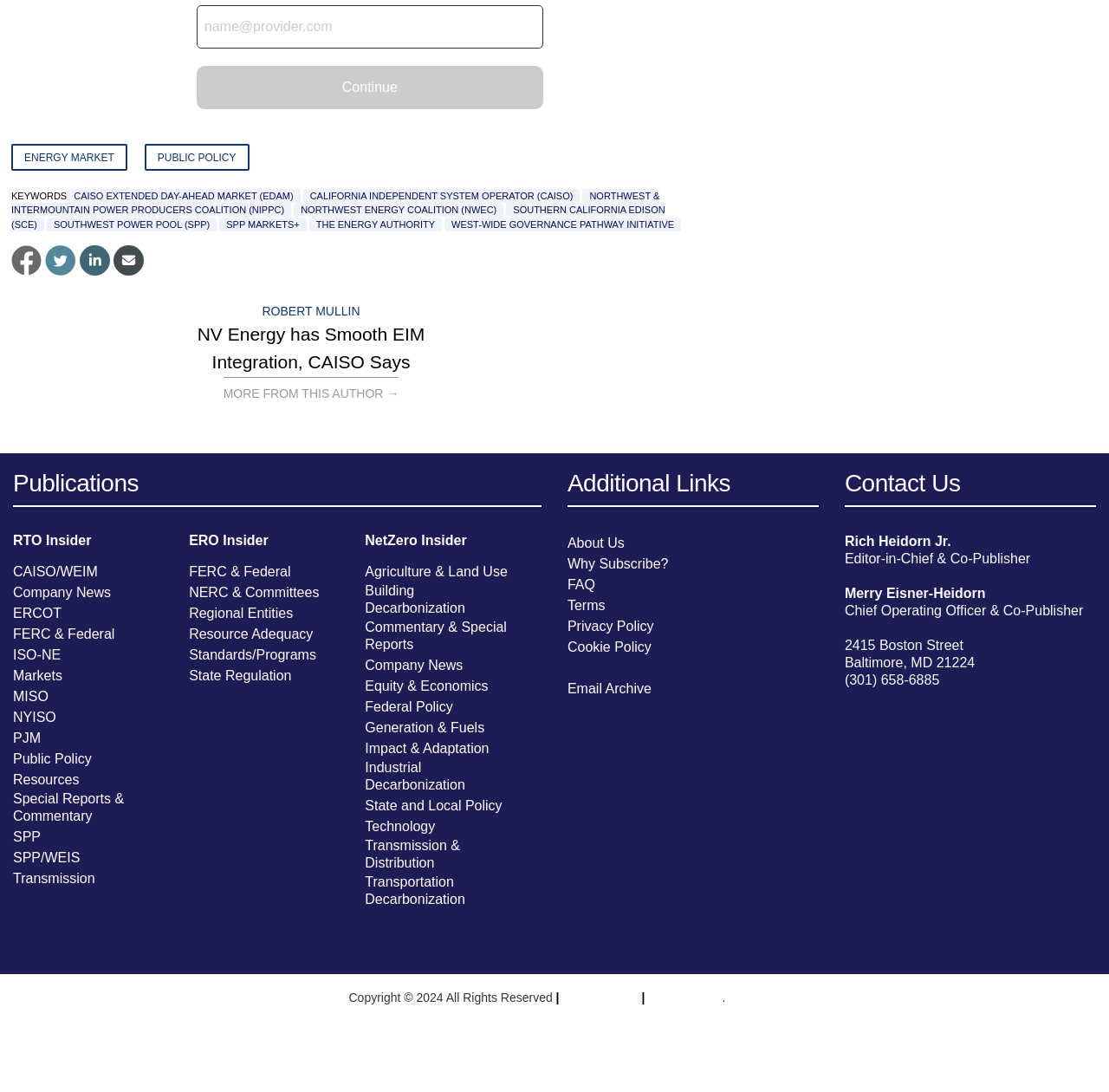What is the topic of the article written by Robert Mullin?
From the image, provide a succinct answer in one word or a short phrase.

Energy market